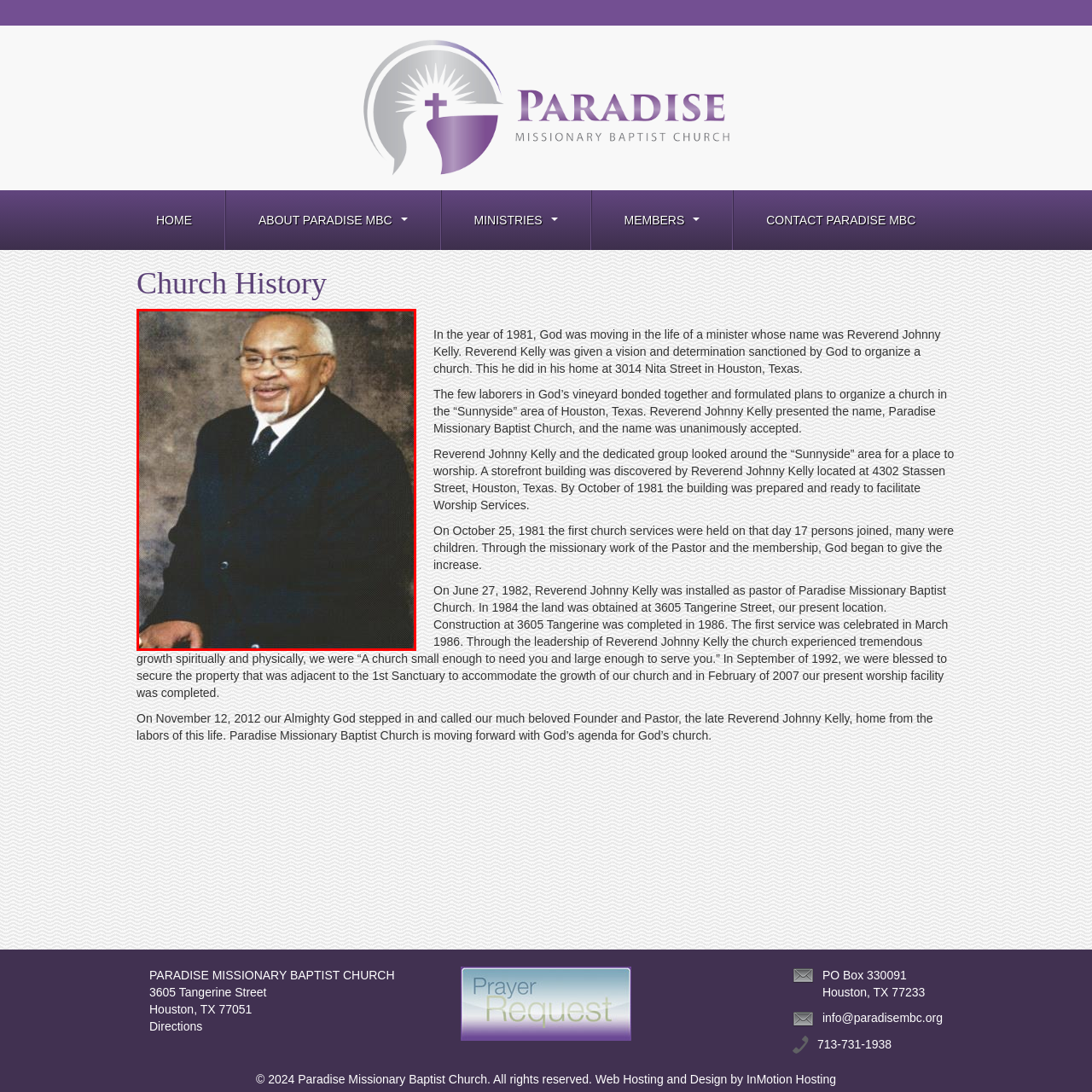Examine the image within the red box and give a concise answer to this question using a single word or short phrase: 
Where was Paradise Missionary Baptist Church established?

Houston, Texas